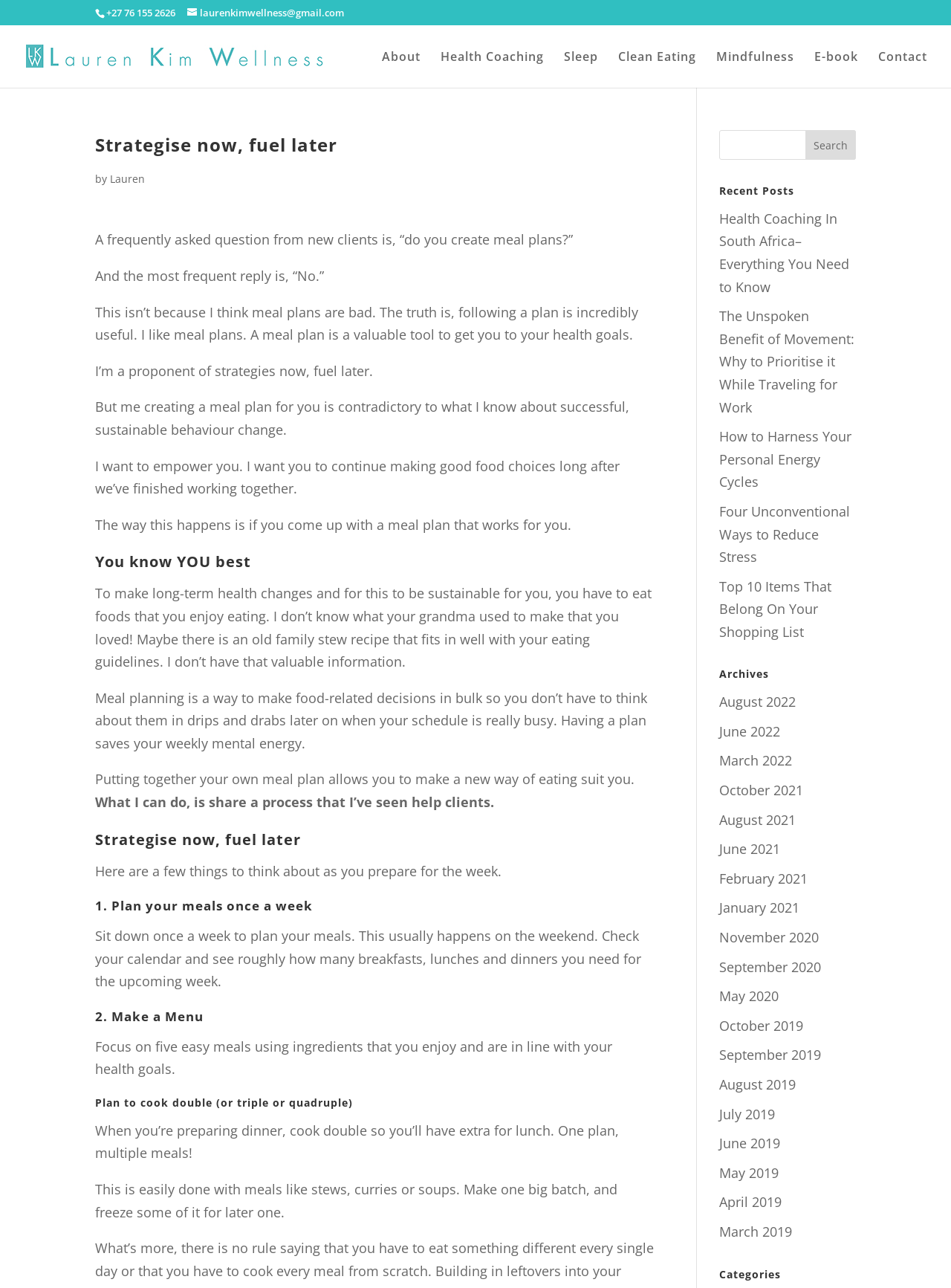Show me the bounding box coordinates of the clickable region to achieve the task as per the instruction: "Search for something".

[0.756, 0.101, 0.9, 0.124]